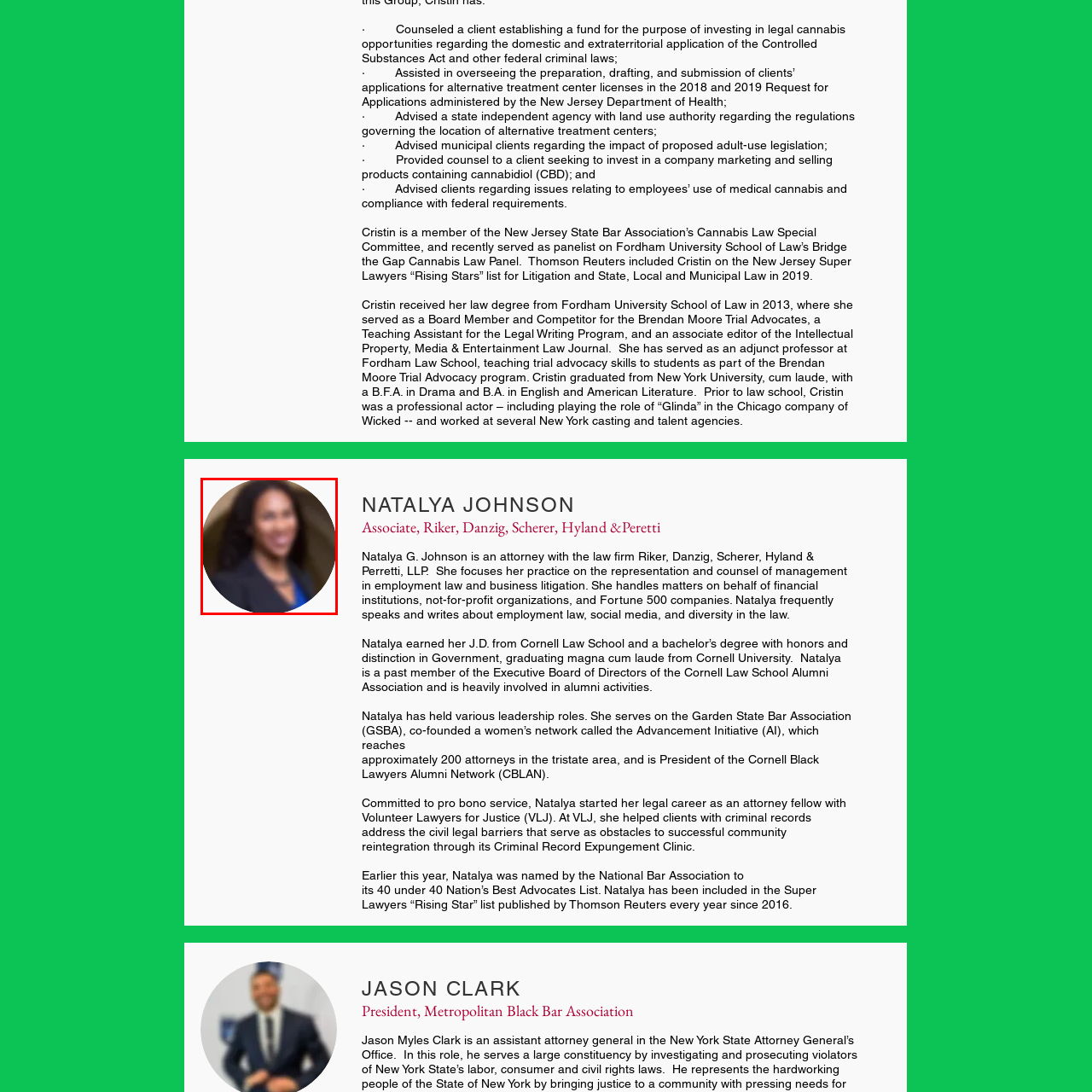Observe the highlighted image and answer the following: What is Natalya's area of focus in law?

Employment law and business litigation